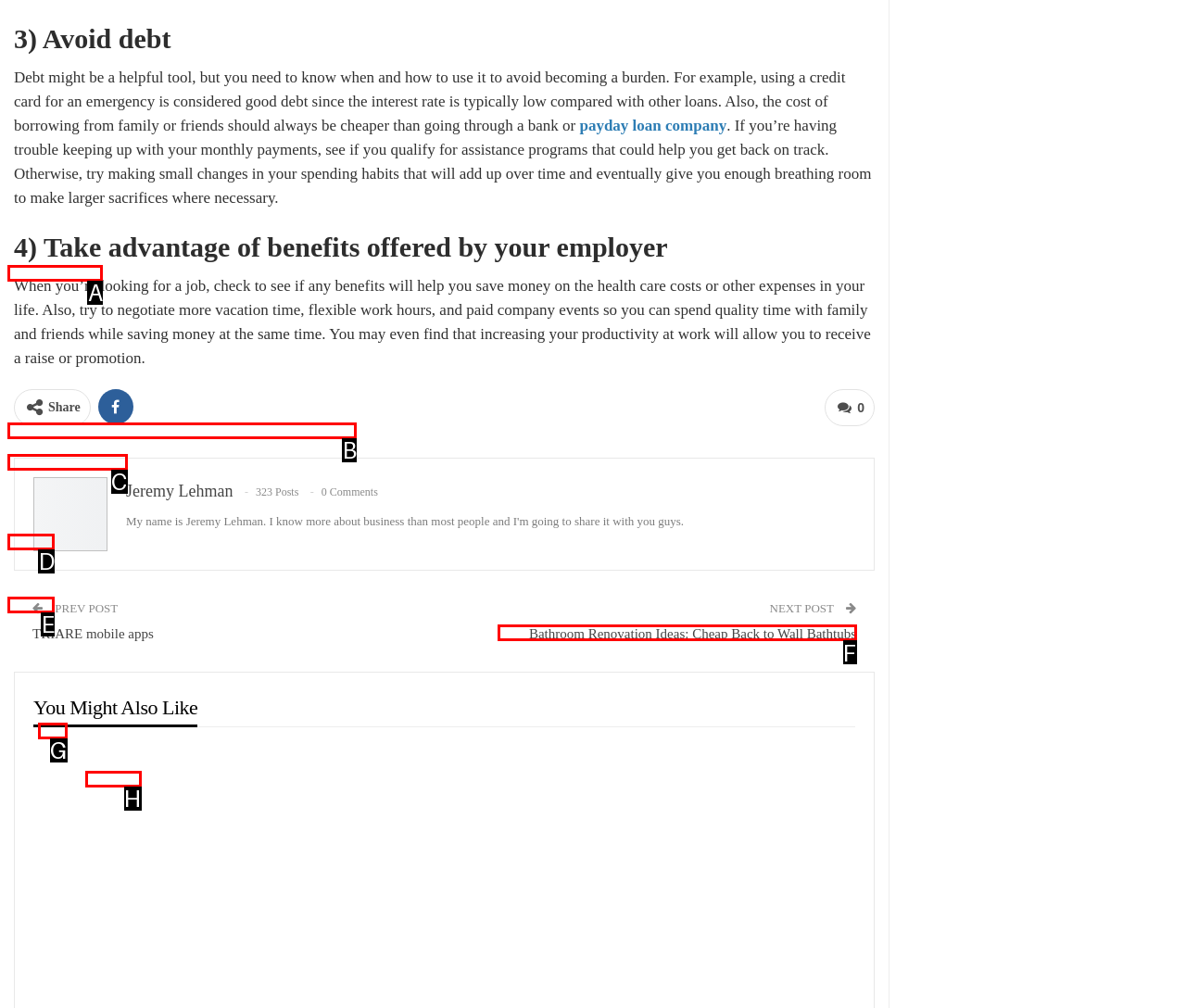Based on the choices marked in the screenshot, which letter represents the correct UI element to perform the task: View 'Bathroom Renovation Ideas: Cheap Back to Wall Bathtubs'?

F